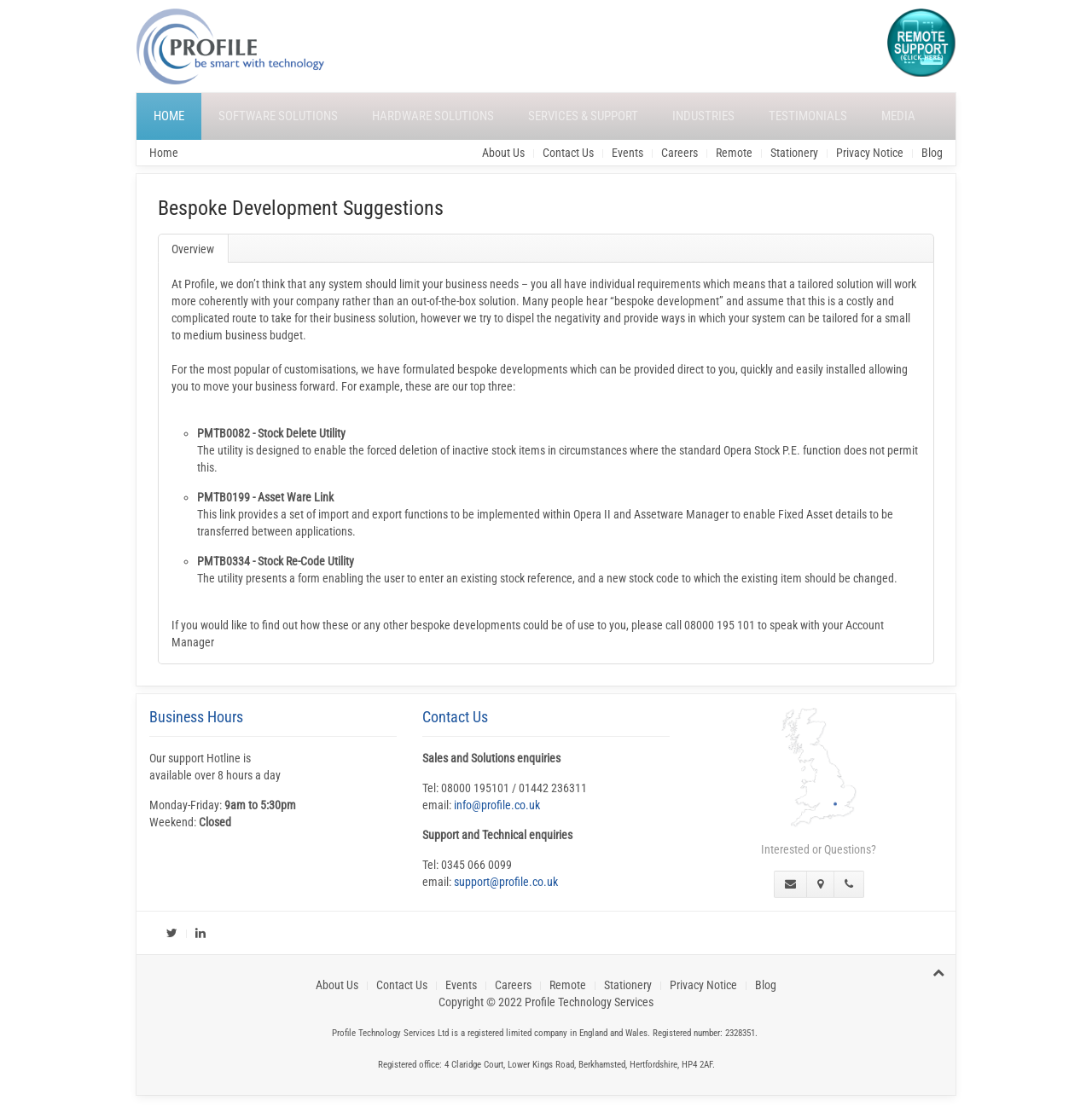Refer to the image and provide an in-depth answer to the question: 
What is the company name?

The company name can be found in the logo at the top left corner of the webpage, which is a combination of the text 'Profile' and an image. It is also mentioned in the footer section of the webpage as 'Profile Technology Services Ltd'.